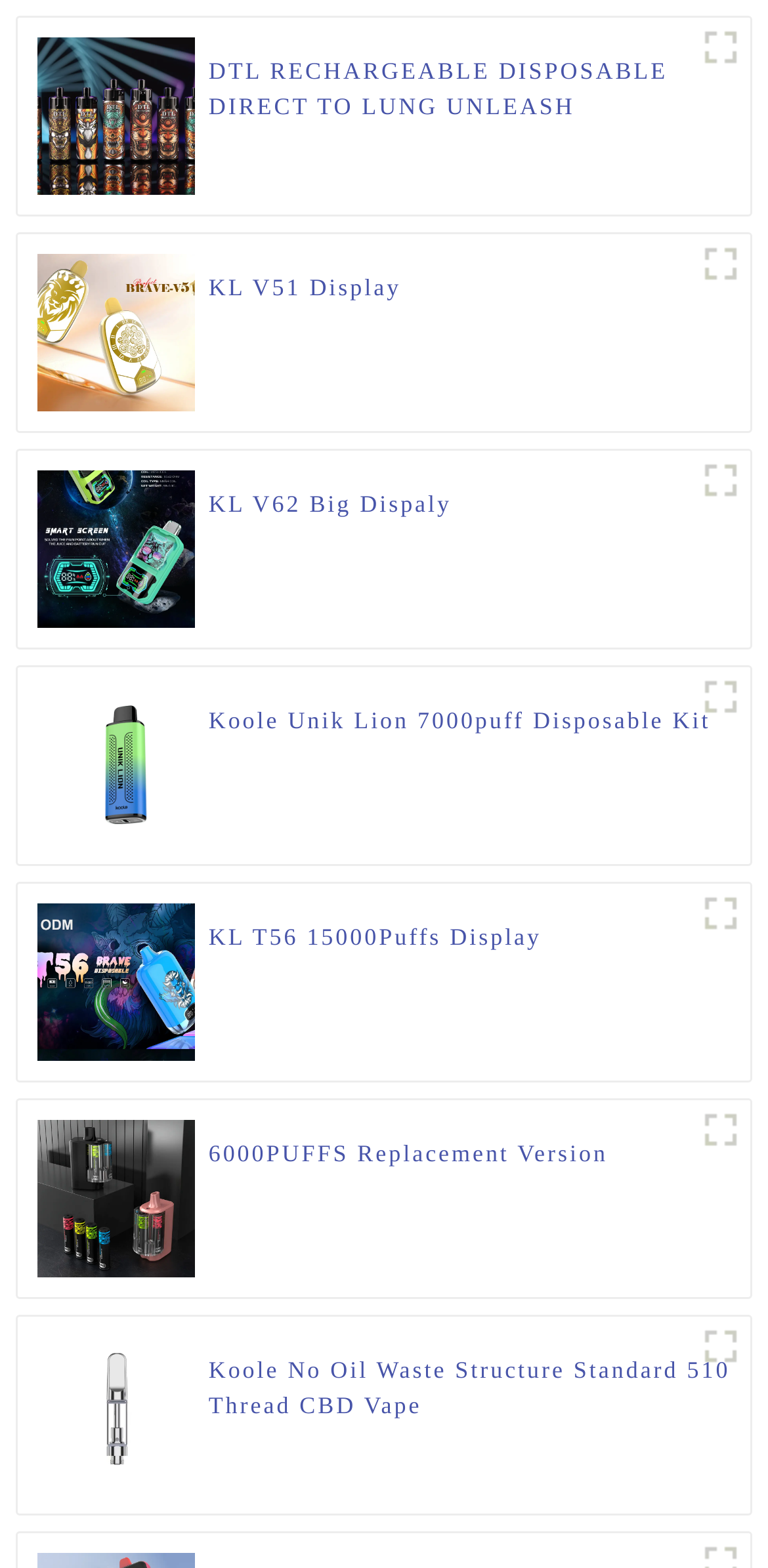Please determine the bounding box coordinates of the section I need to click to accomplish this instruction: "Subscribe to the newsletter".

None